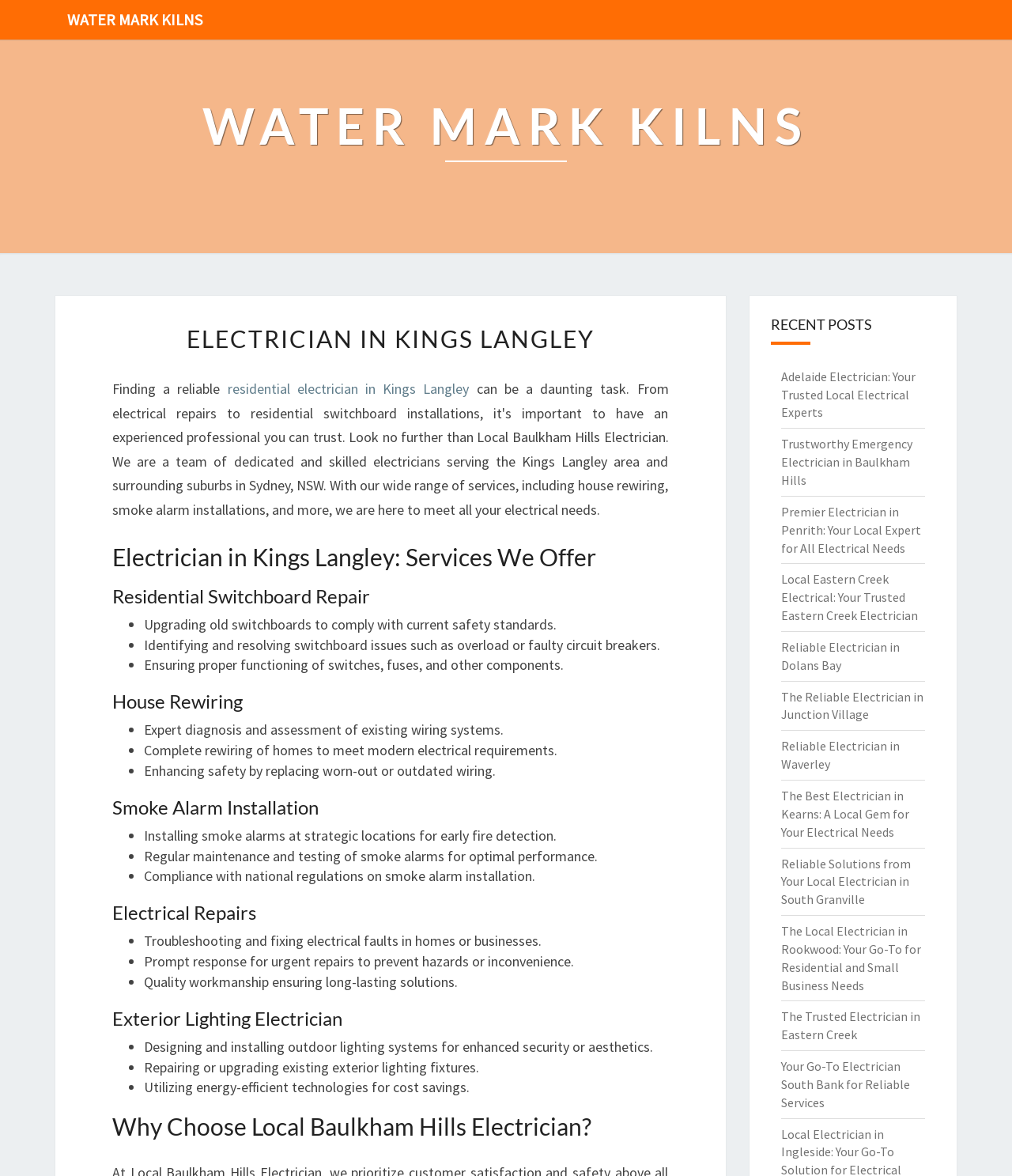What services does the electrician in Kings Langley offer?
Answer the question based on the image using a single word or a brief phrase.

Residential switchboard repair, house rewiring, etc.